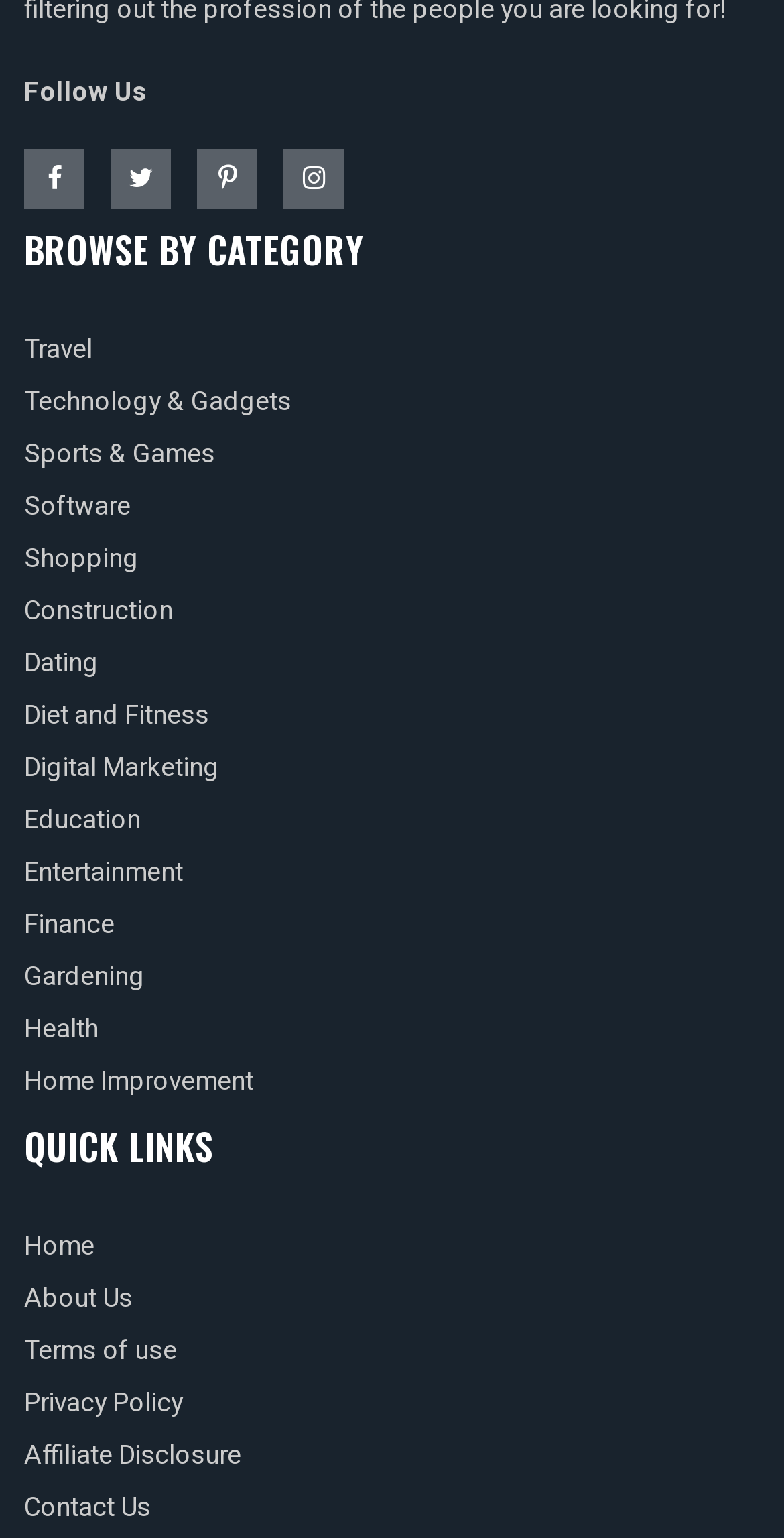Identify the bounding box for the UI element specified in this description: "Terms of use". The coordinates must be four float numbers between 0 and 1, formatted as [left, top, right, bottom].

[0.031, 0.865, 0.226, 0.89]